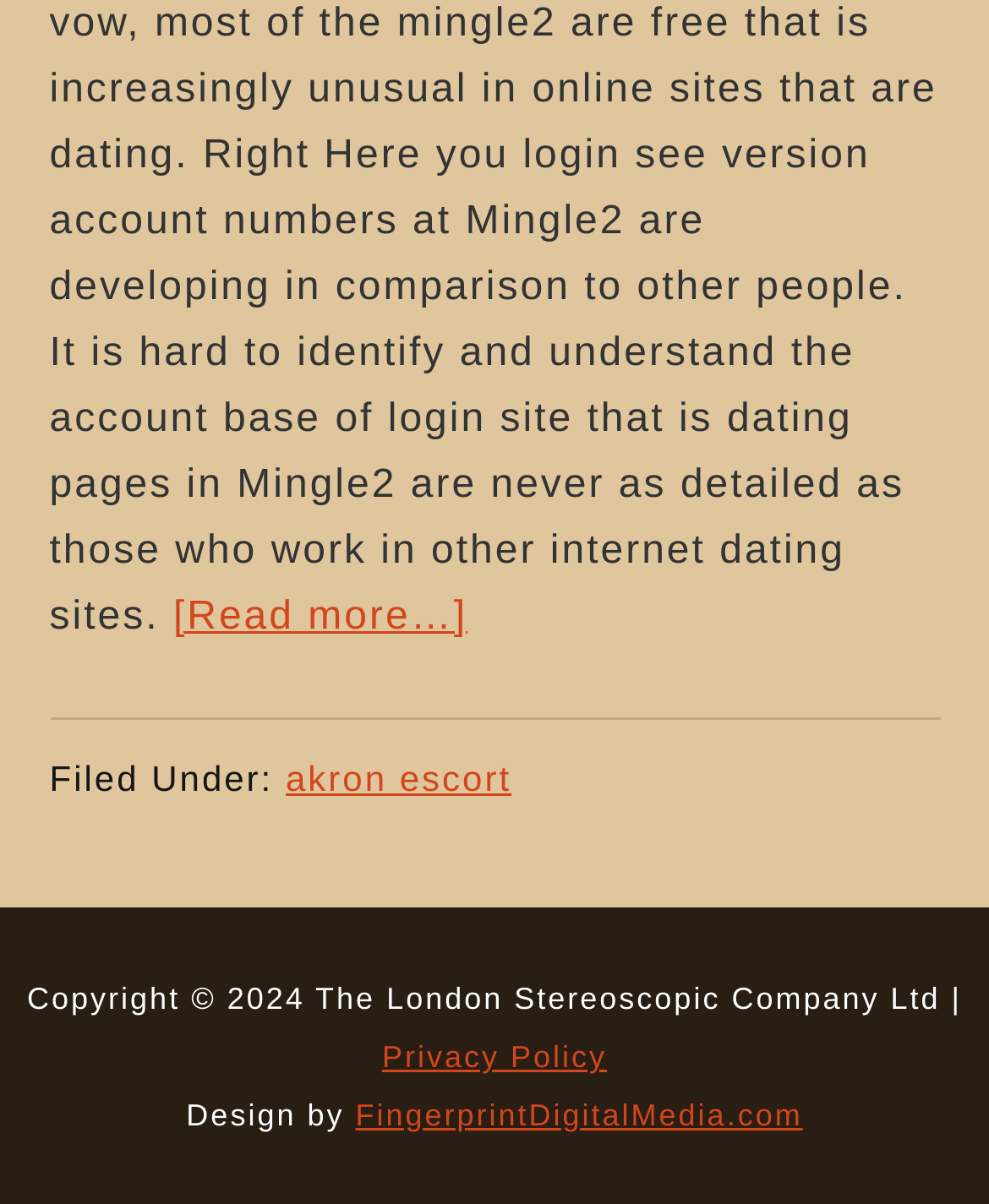Bounding box coordinates are specified in the format (top-left x, top-left y, bottom-right x, bottom-right y). All values are floating point numbers bounded between 0 and 1. Please provide the bounding box coordinate of the region this sentence describes: FingerprintDigitalMedia.com

[0.359, 0.911, 0.812, 0.941]